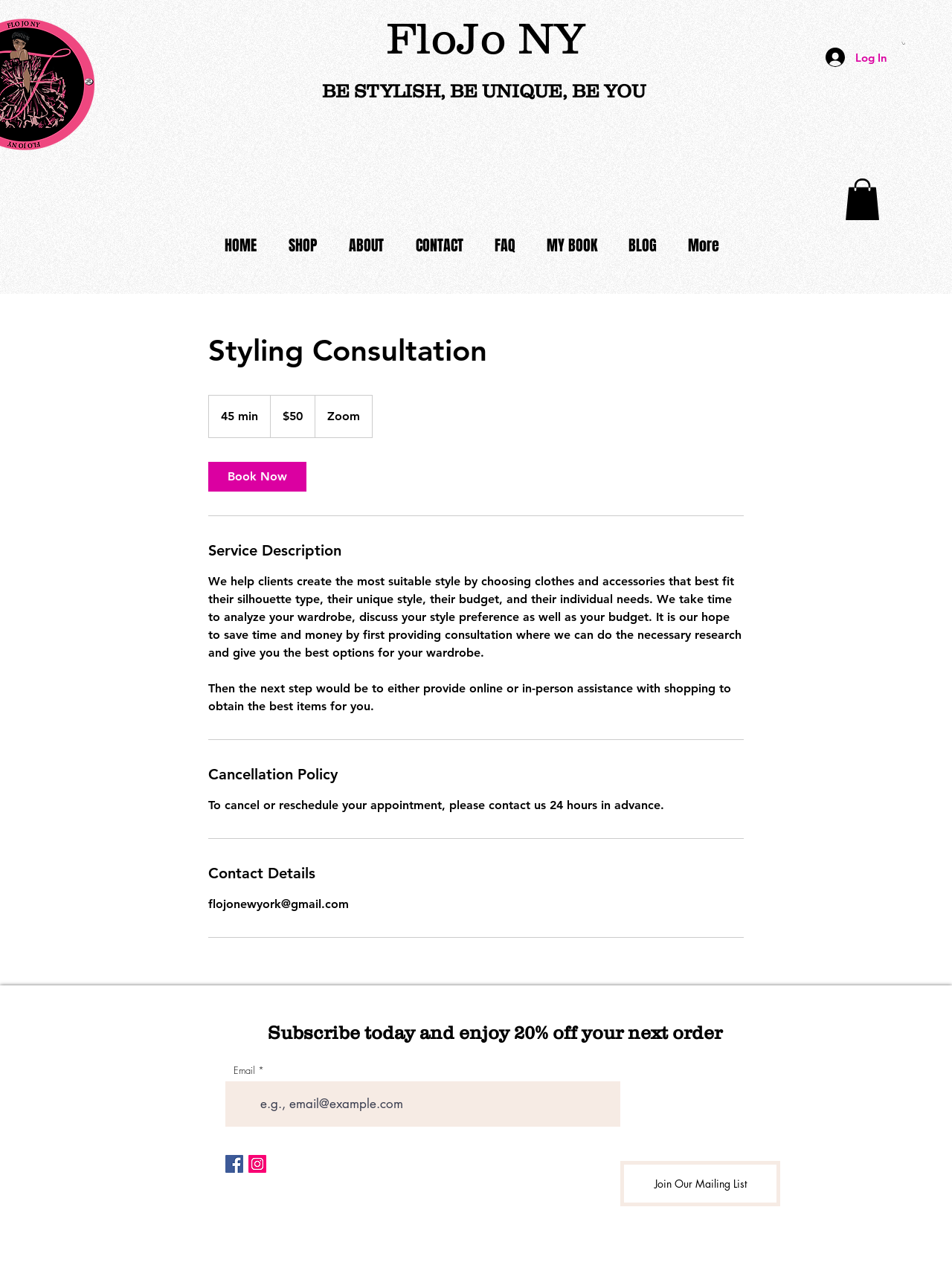Provide the bounding box coordinates for the specified HTML element described in this description: "name="email" placeholder="e.g., email@example.com"". The coordinates should be four float numbers ranging from 0 to 1, in the format [left, top, right, bottom].

[0.237, 0.853, 0.652, 0.889]